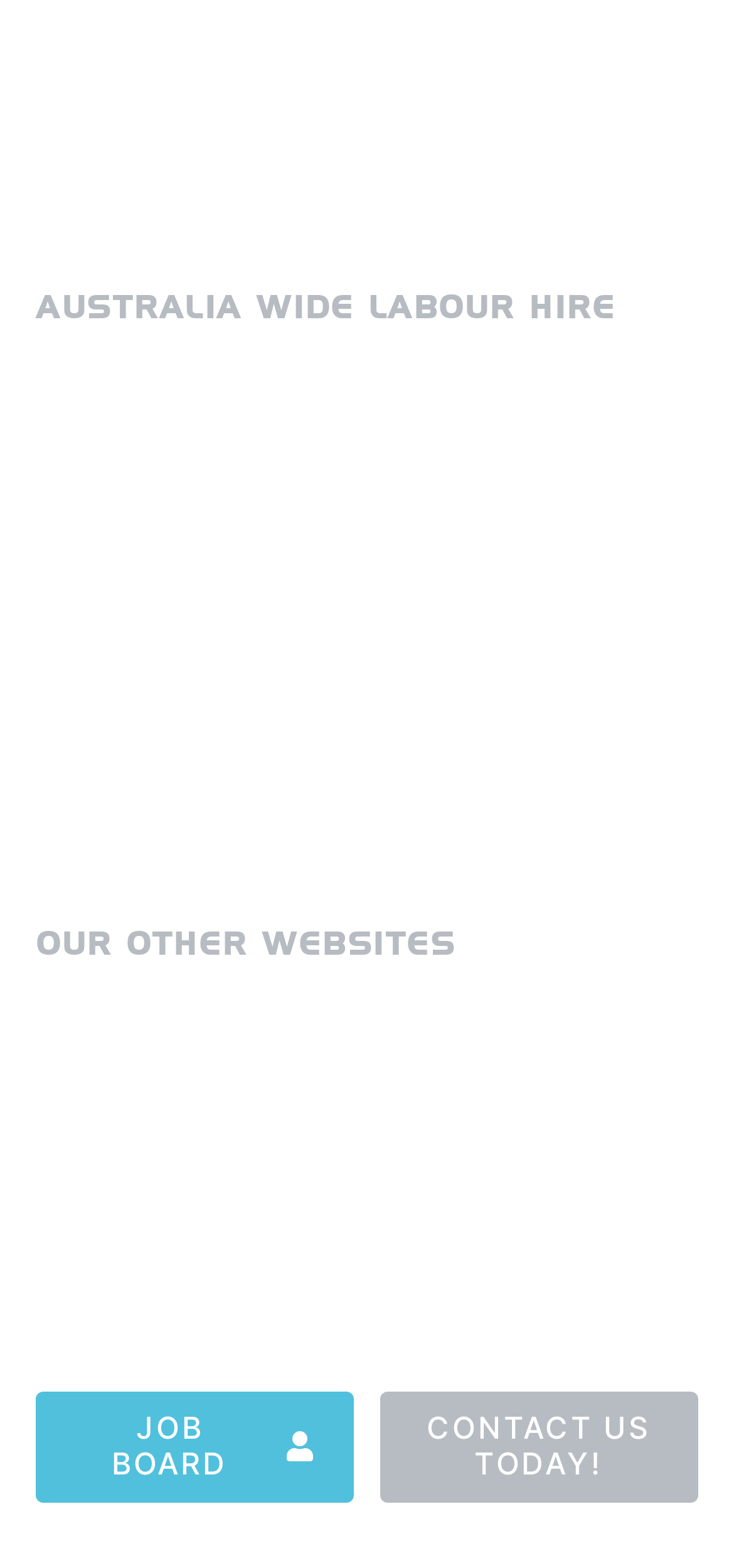What is the address of the company?
Based on the screenshot, provide your answer in one word or phrase.

Level 1, 92 Railway St, Altona, 3018, Victoria